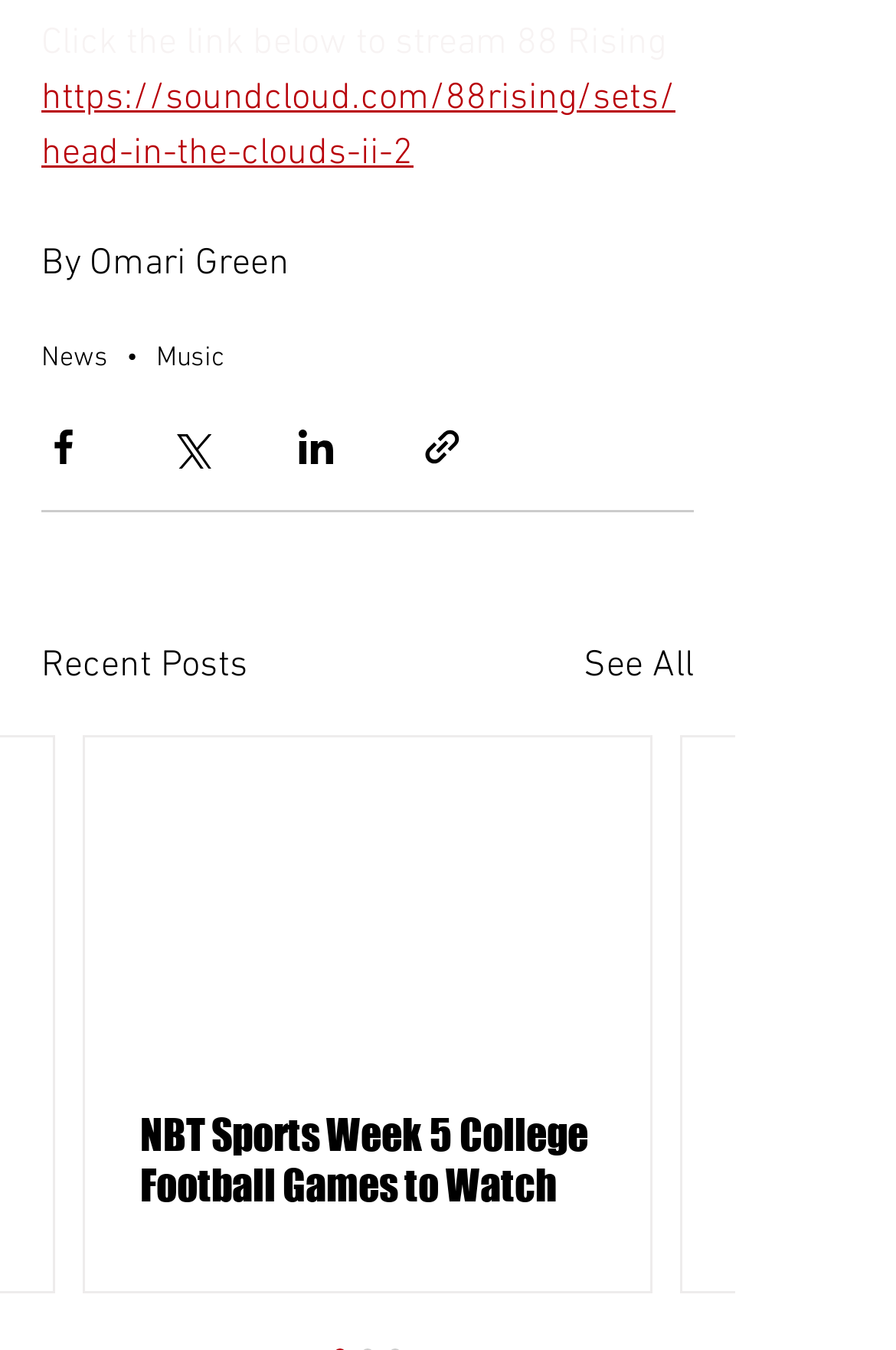Find the bounding box coordinates of the element to click in order to complete the given instruction: "Click the link to stream 88 Rising."

[0.046, 0.057, 0.754, 0.132]